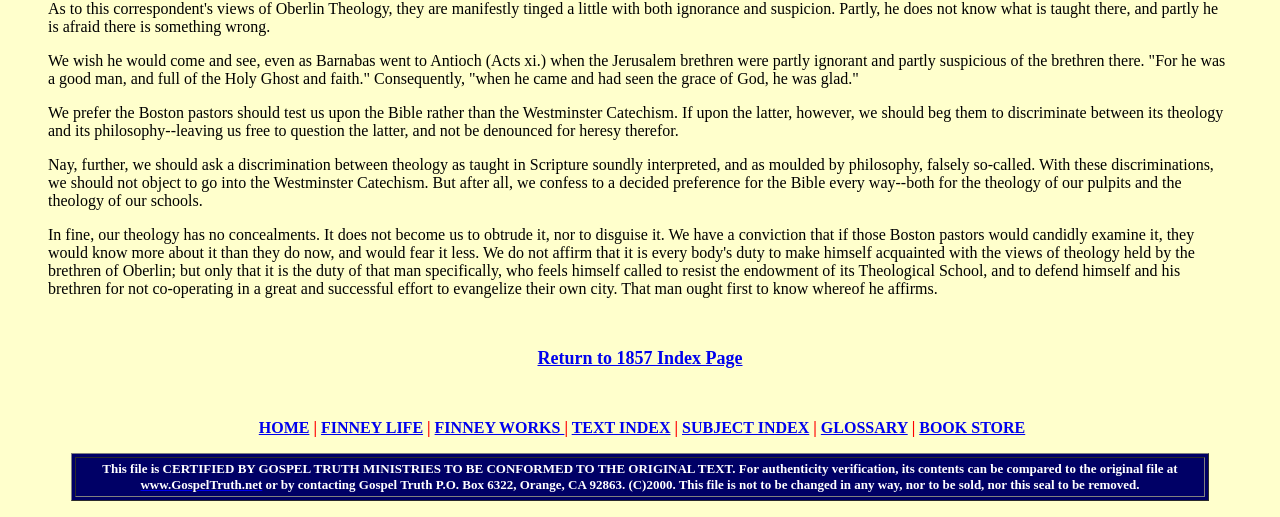Using the webpage screenshot, locate the HTML element that fits the following description and provide its bounding box: "Return to 1857 Index Page".

[0.42, 0.677, 0.58, 0.71]